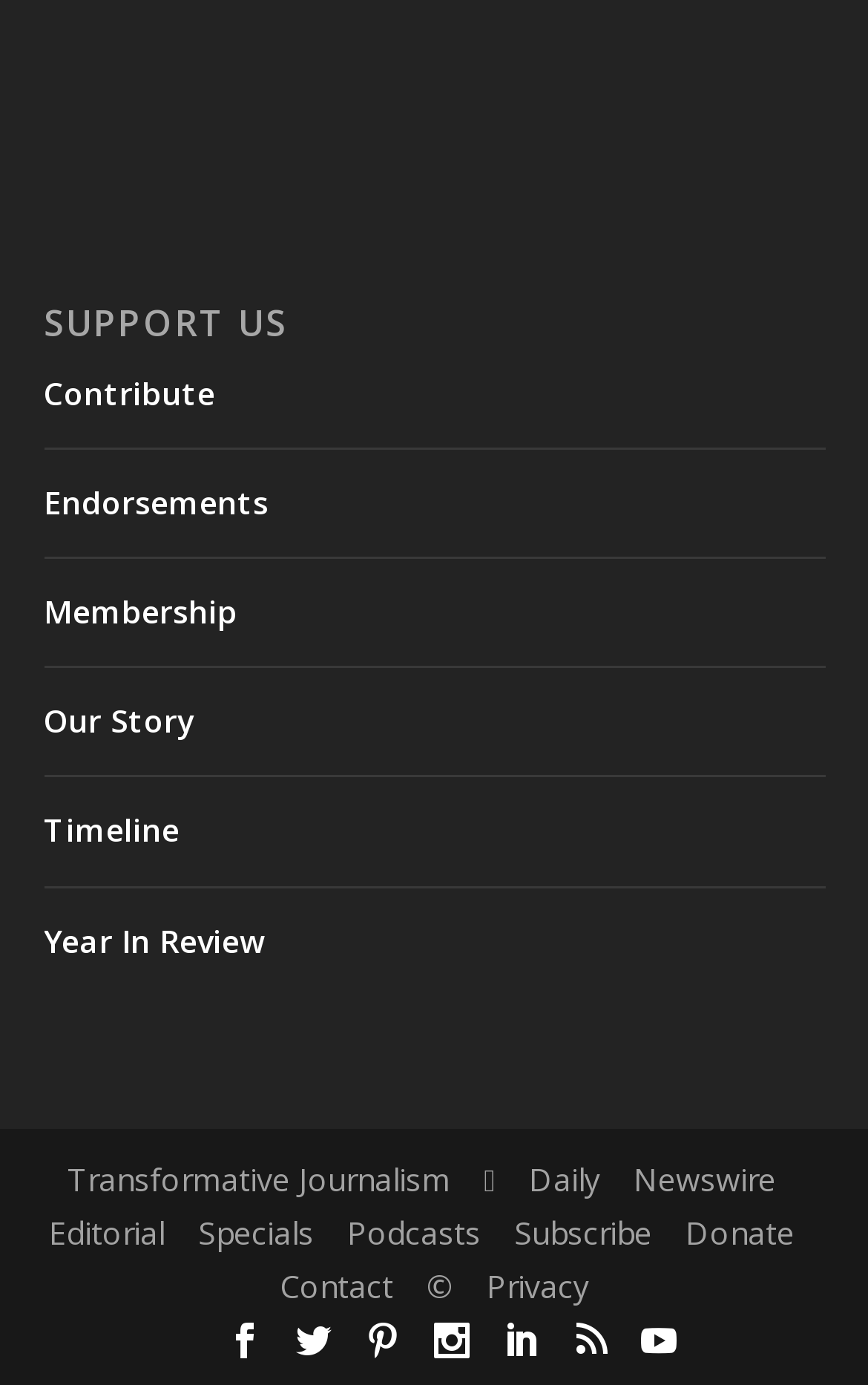Answer this question in one word or a short phrase: How many social media icons are there at the bottom?

6